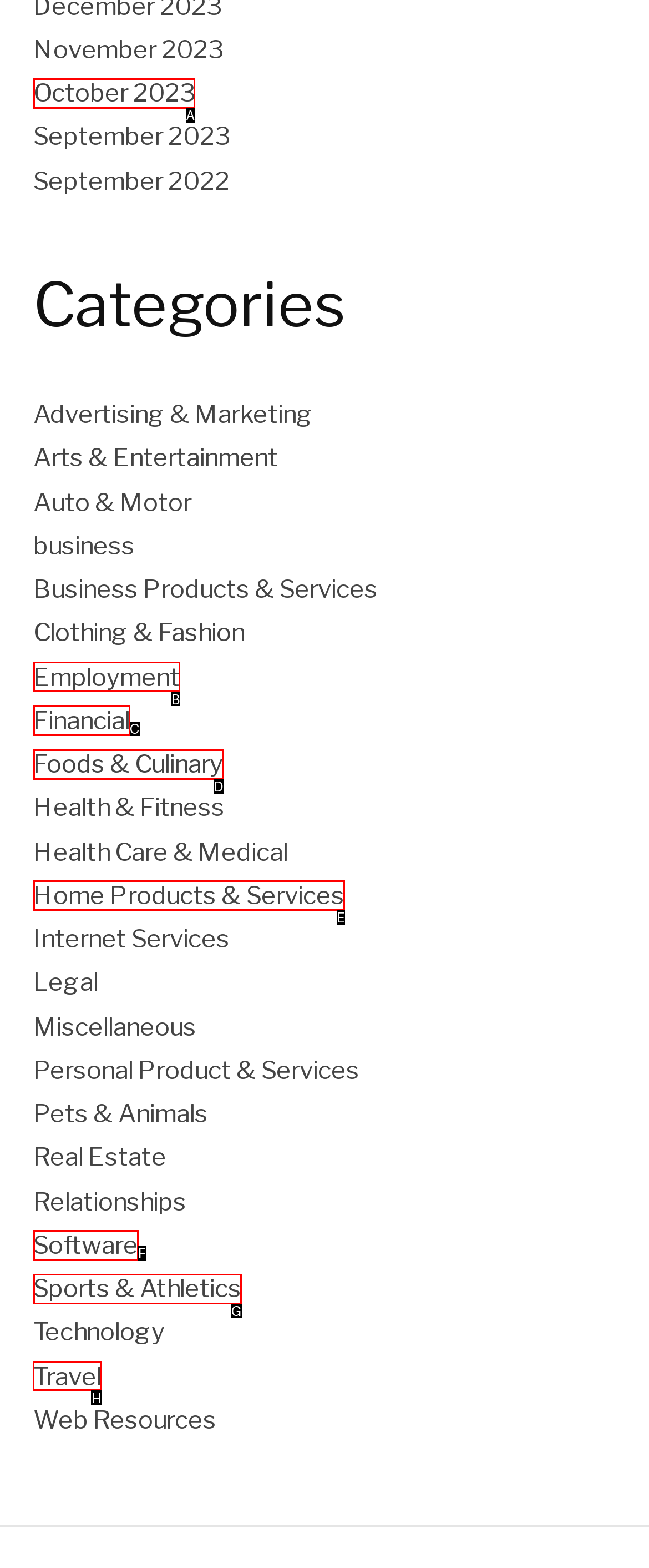Select the right option to accomplish this task: Check out Travel. Reply with the letter corresponding to the correct UI element.

H